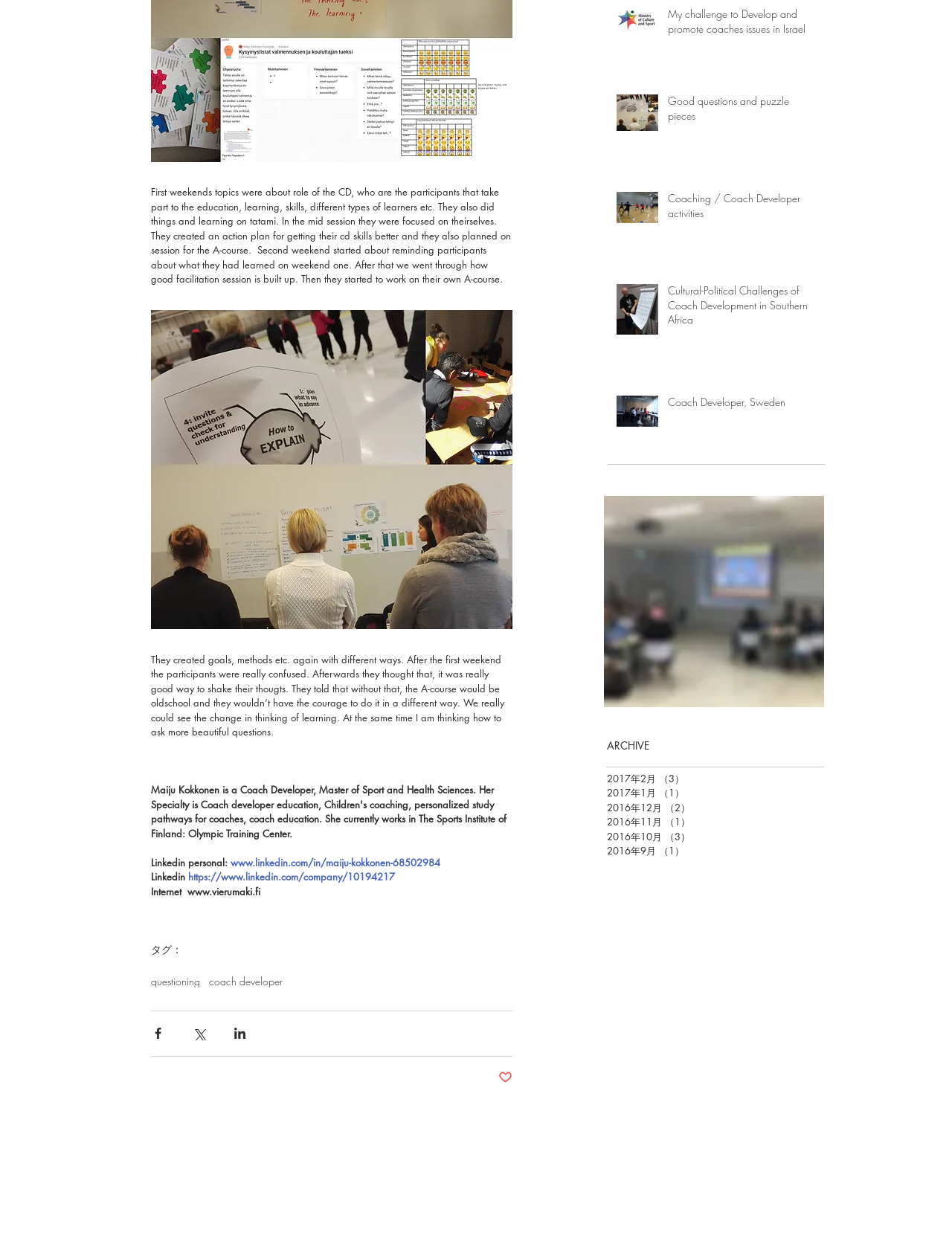Determine the bounding box coordinates of the clickable element to complete this instruction: "Visit personal LinkedIn page". Provide the coordinates in the format of four float numbers between 0 and 1, [left, top, right, bottom].

[0.242, 0.684, 0.462, 0.695]